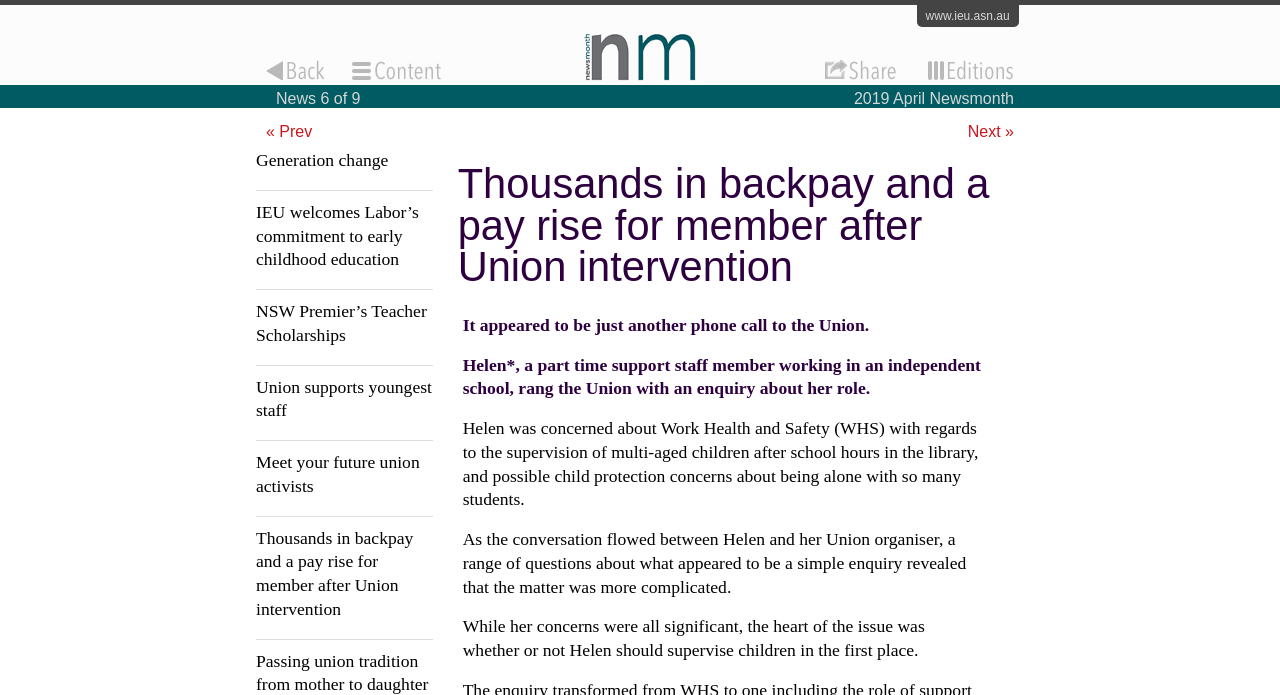Answer the following query with a single word or phrase:
How many news articles are there in total?

9